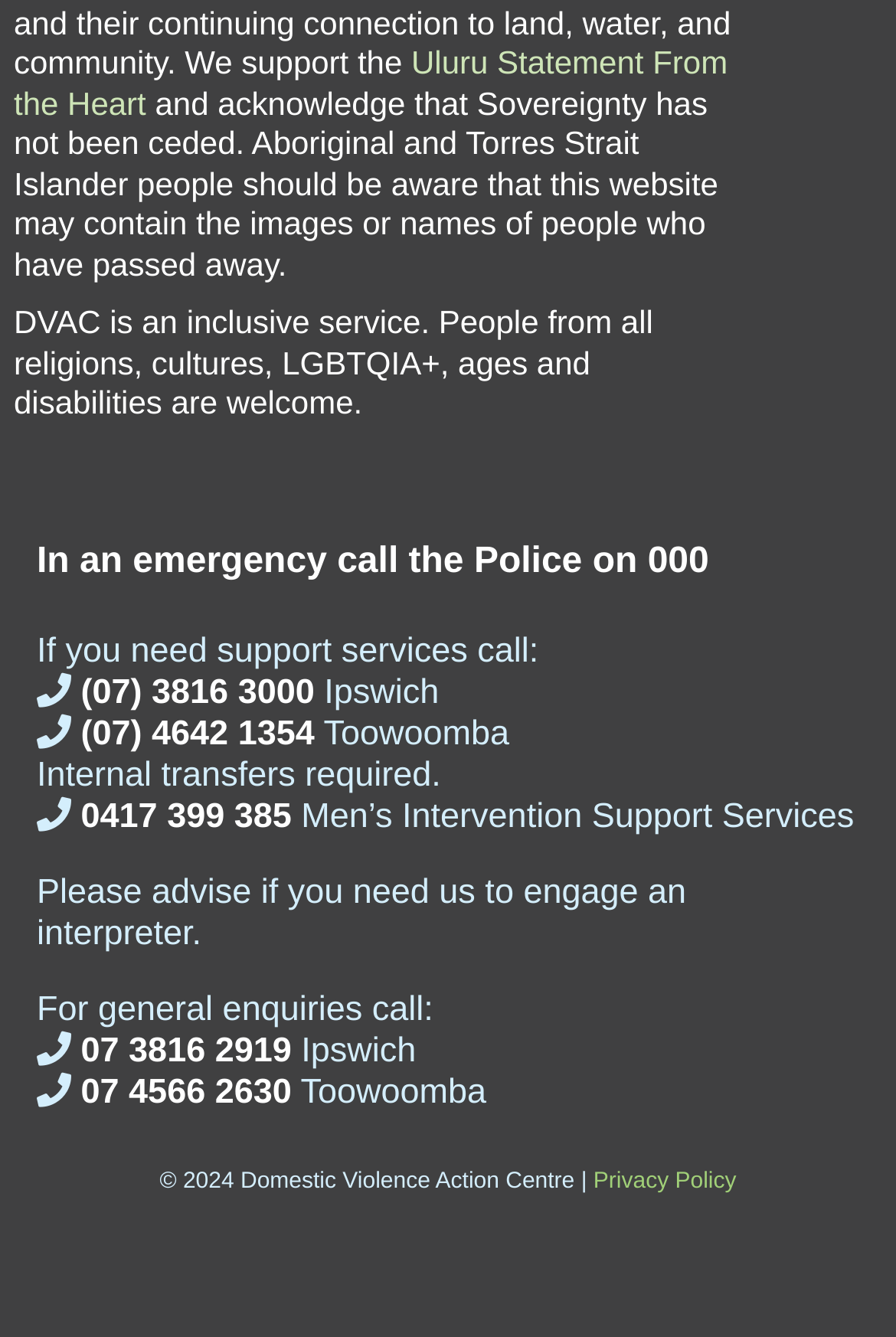What is the location of the support service with phone number (07) 3816 3000?
Based on the screenshot, provide a one-word or short-phrase response.

Ipswich